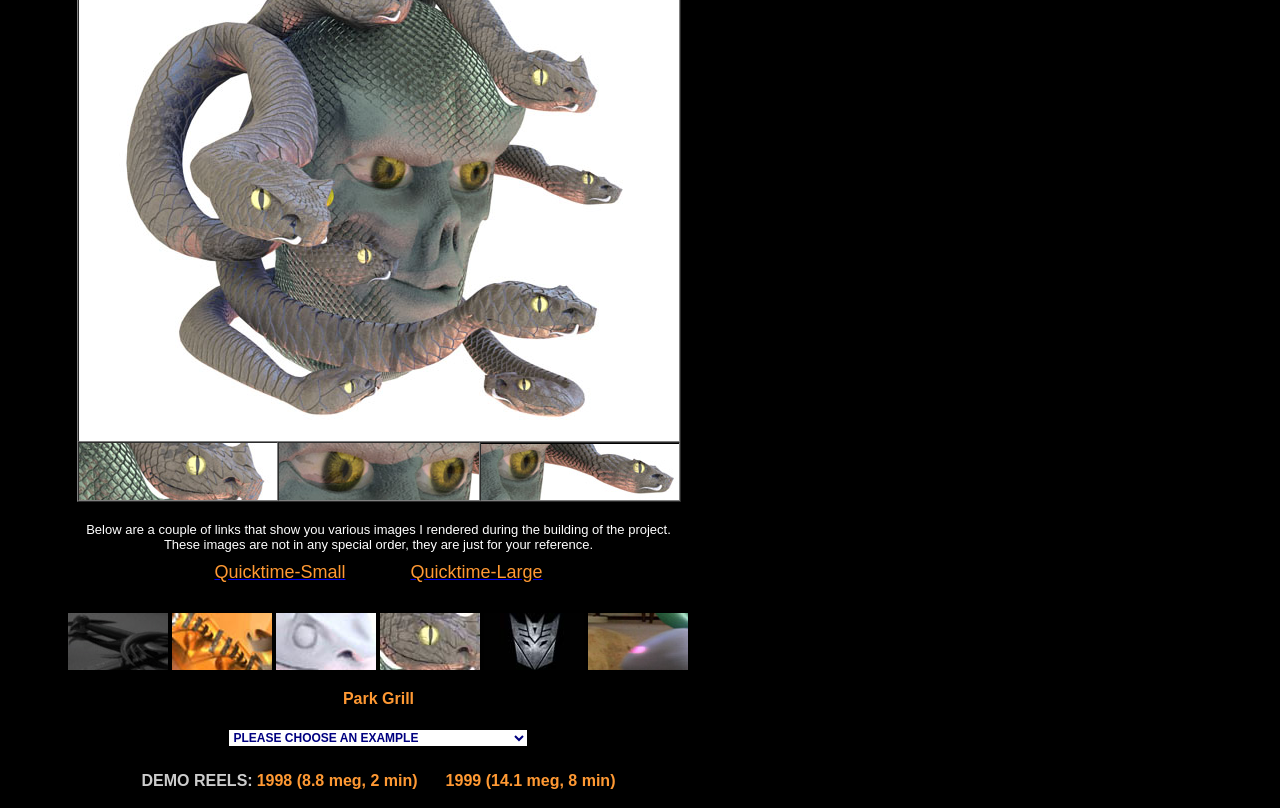Provide the bounding box coordinates of the UI element this sentence describes: "Park Grill".

[0.268, 0.854, 0.323, 0.875]